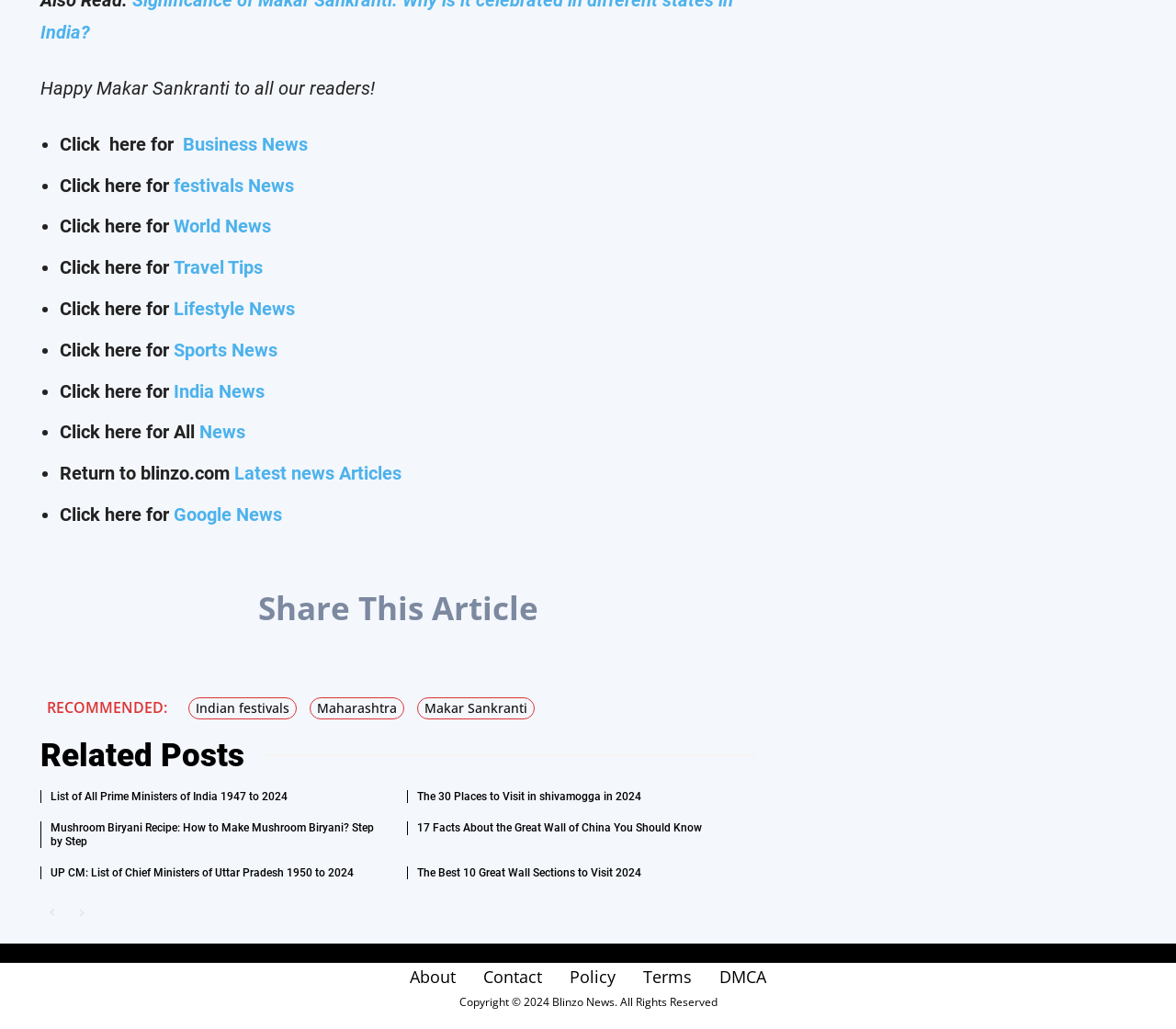Locate the bounding box coordinates of the region to be clicked to comply with the following instruction: "Click on Indian festivals". The coordinates must be four float numbers between 0 and 1, in the form [left, top, right, bottom].

[0.16, 0.677, 0.252, 0.699]